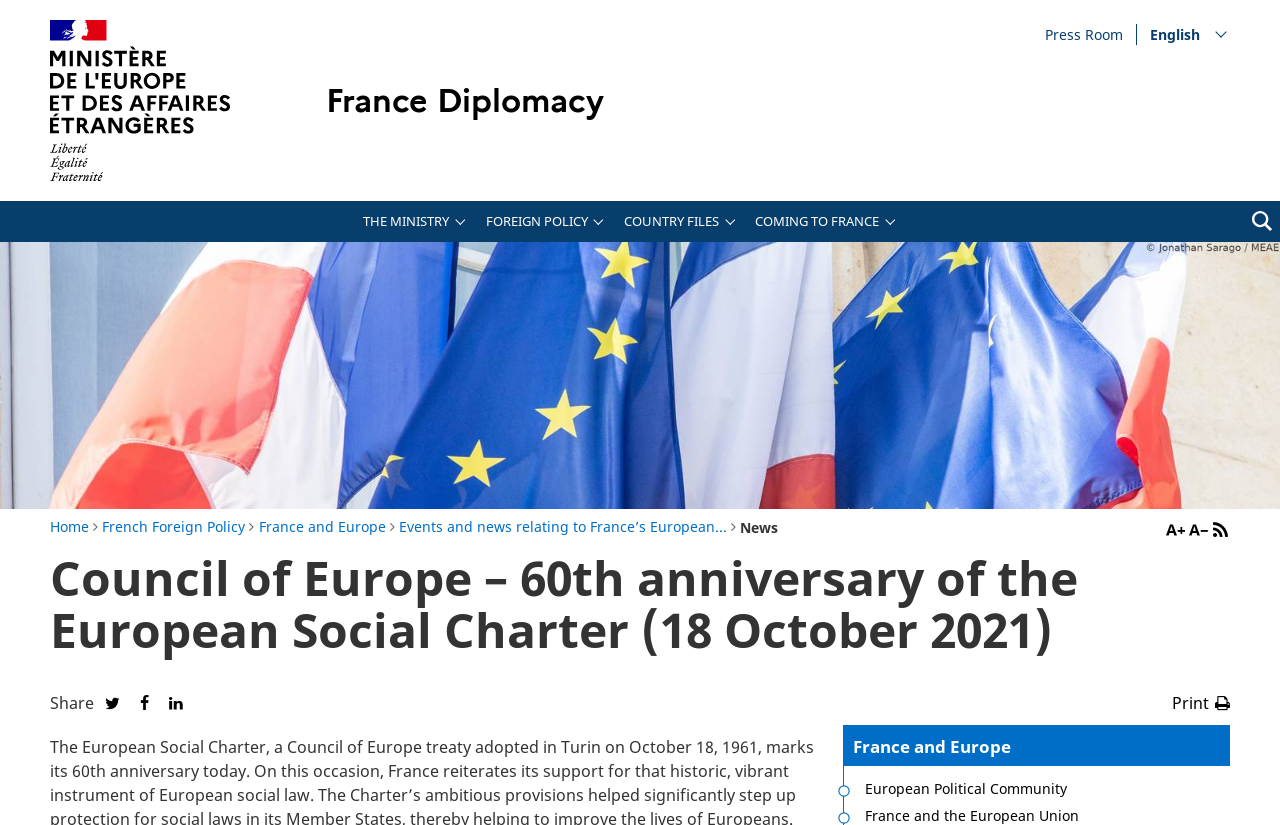Use a single word or phrase to respond to the question:
What is the title of the news section?

News